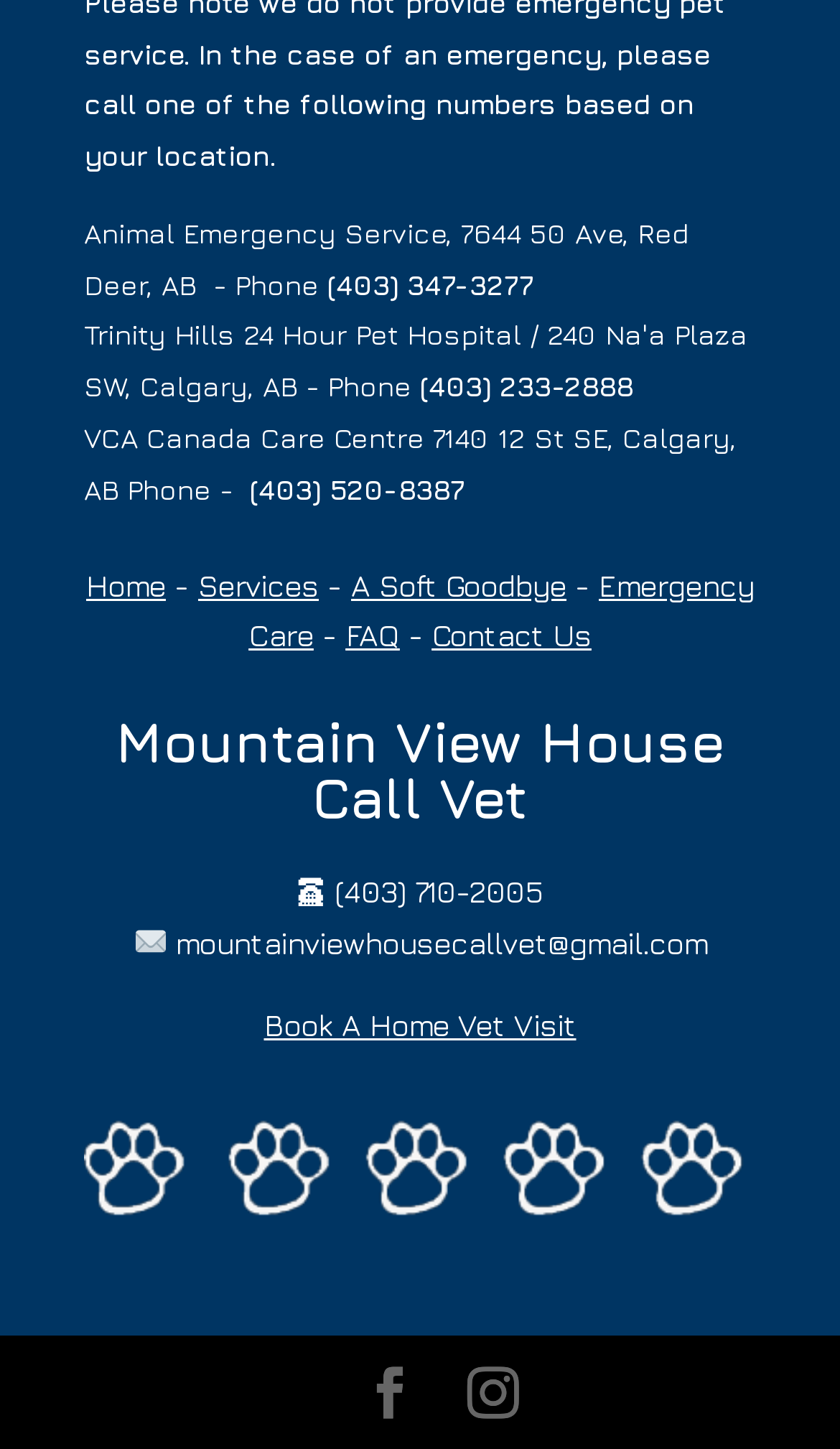Based on the image, please respond to the question with as much detail as possible:
What is the address of Trinity Hills 24 Hour Pet Hospital?

The address of Trinity Hills 24 Hour Pet Hospital can be found in the text '7644 50 Ave, Red Deer, AB - Phone ' which is located below the text 'Trinity Hills 24 Hour Pet Hospital /'.